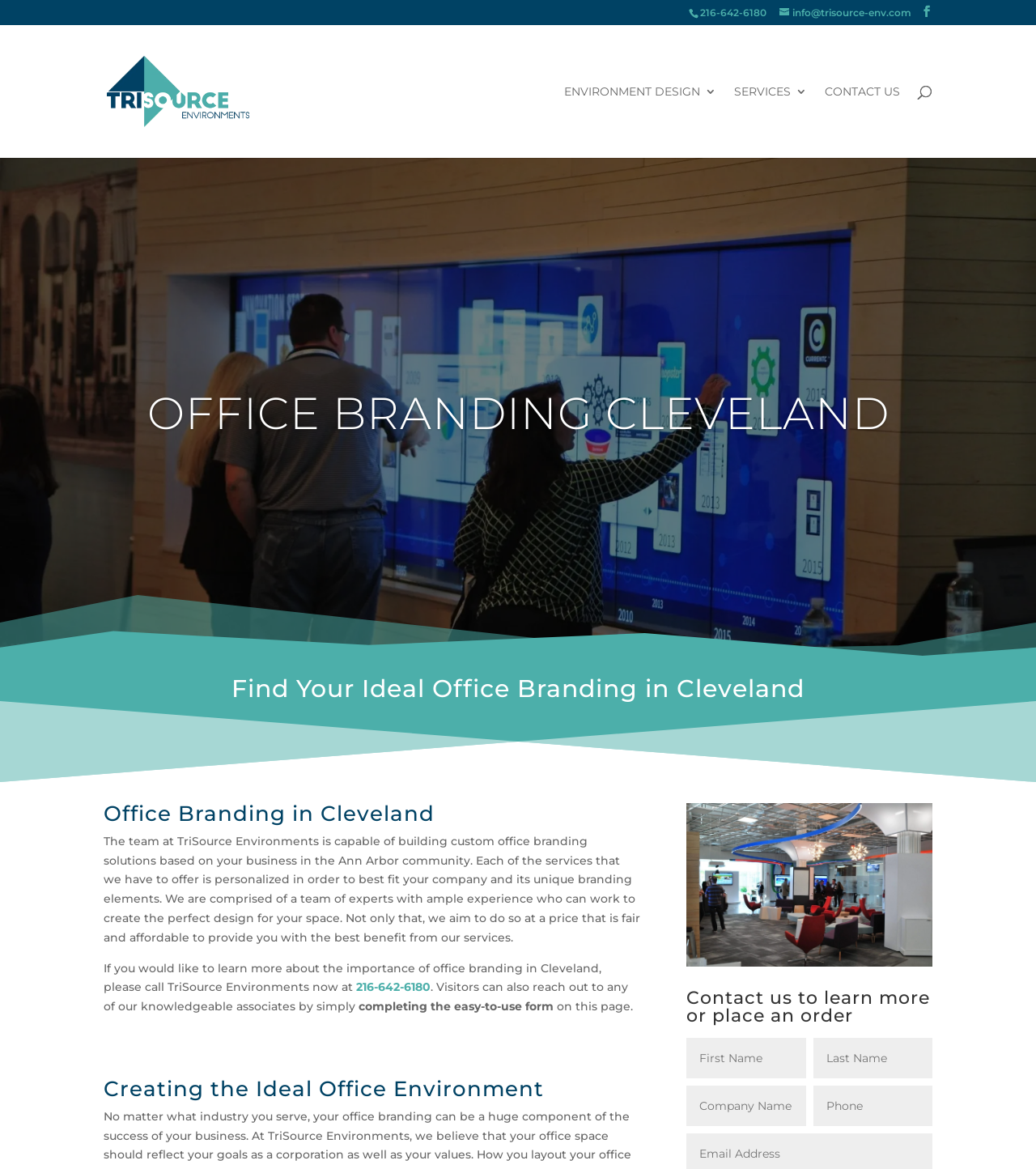Determine the coordinates of the bounding box that should be clicked to complete the instruction: "Search for office branding services". The coordinates should be represented by four float numbers between 0 and 1: [left, top, right, bottom].

[0.157, 0.021, 0.877, 0.023]